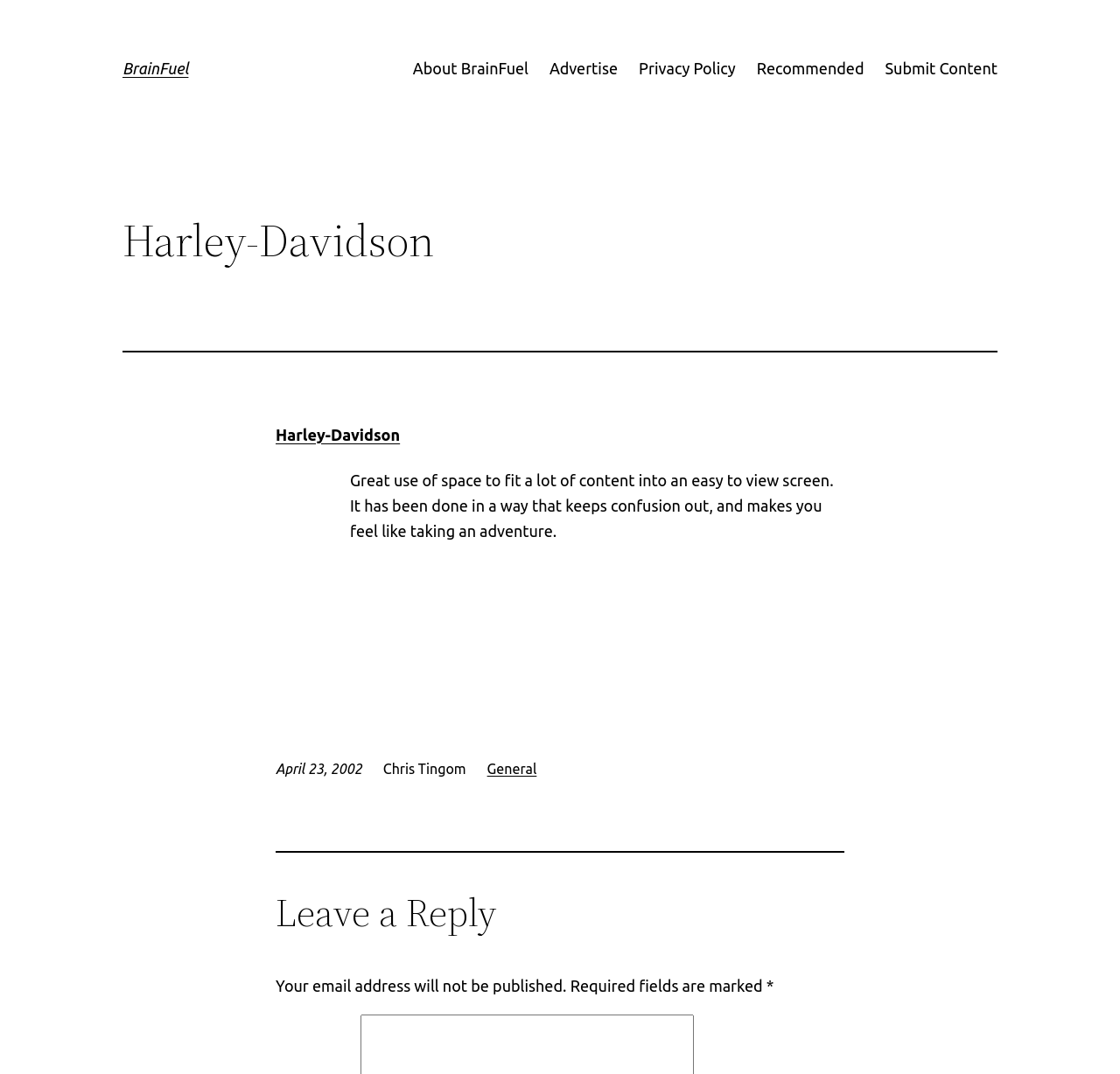What is the purpose of the 'Leave a Reply' section?
Refer to the screenshot and respond with a concise word or phrase.

To comment on the content